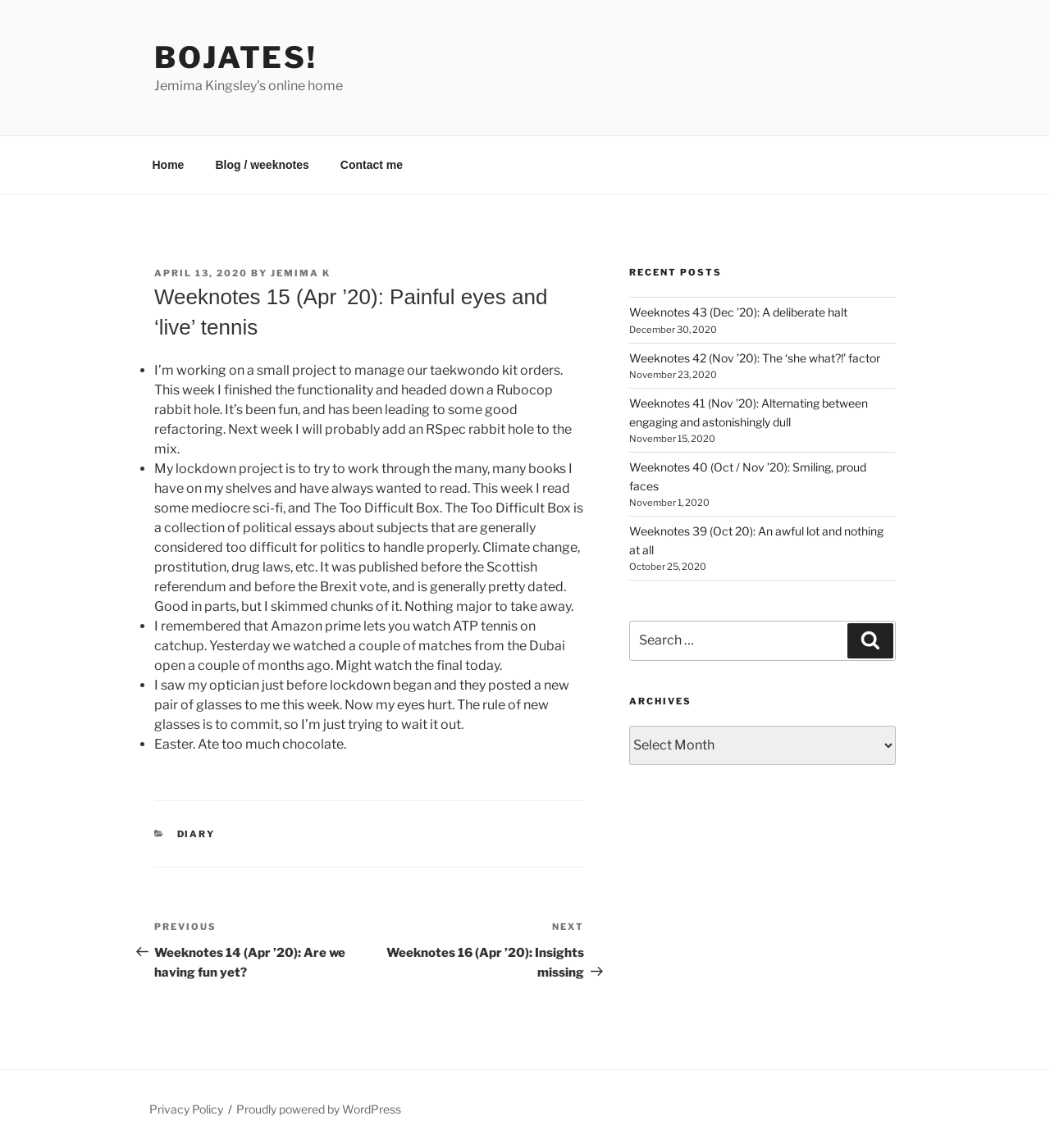Determine the bounding box coordinates for the clickable element required to fulfill the instruction: "Check the 'Archives'". Provide the coordinates as four float numbers between 0 and 1, i.e., [left, top, right, bottom].

[0.599, 0.632, 0.853, 0.666]